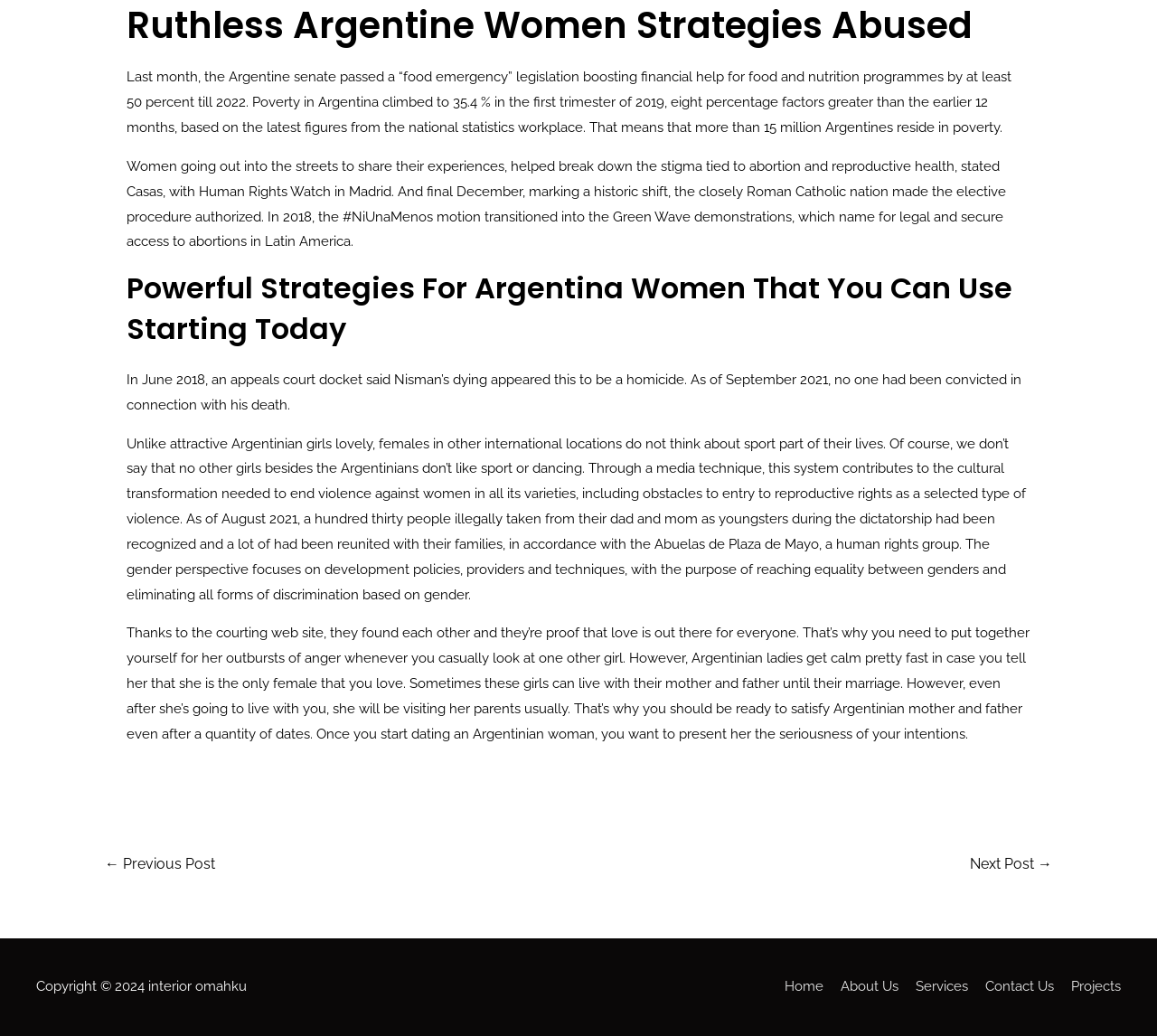Specify the bounding box coordinates of the element's area that should be clicked to execute the given instruction: "Click on 'this'". The coordinates should be four float numbers between 0 and 1, i.e., [left, top, right, bottom].

[0.479, 0.359, 0.498, 0.374]